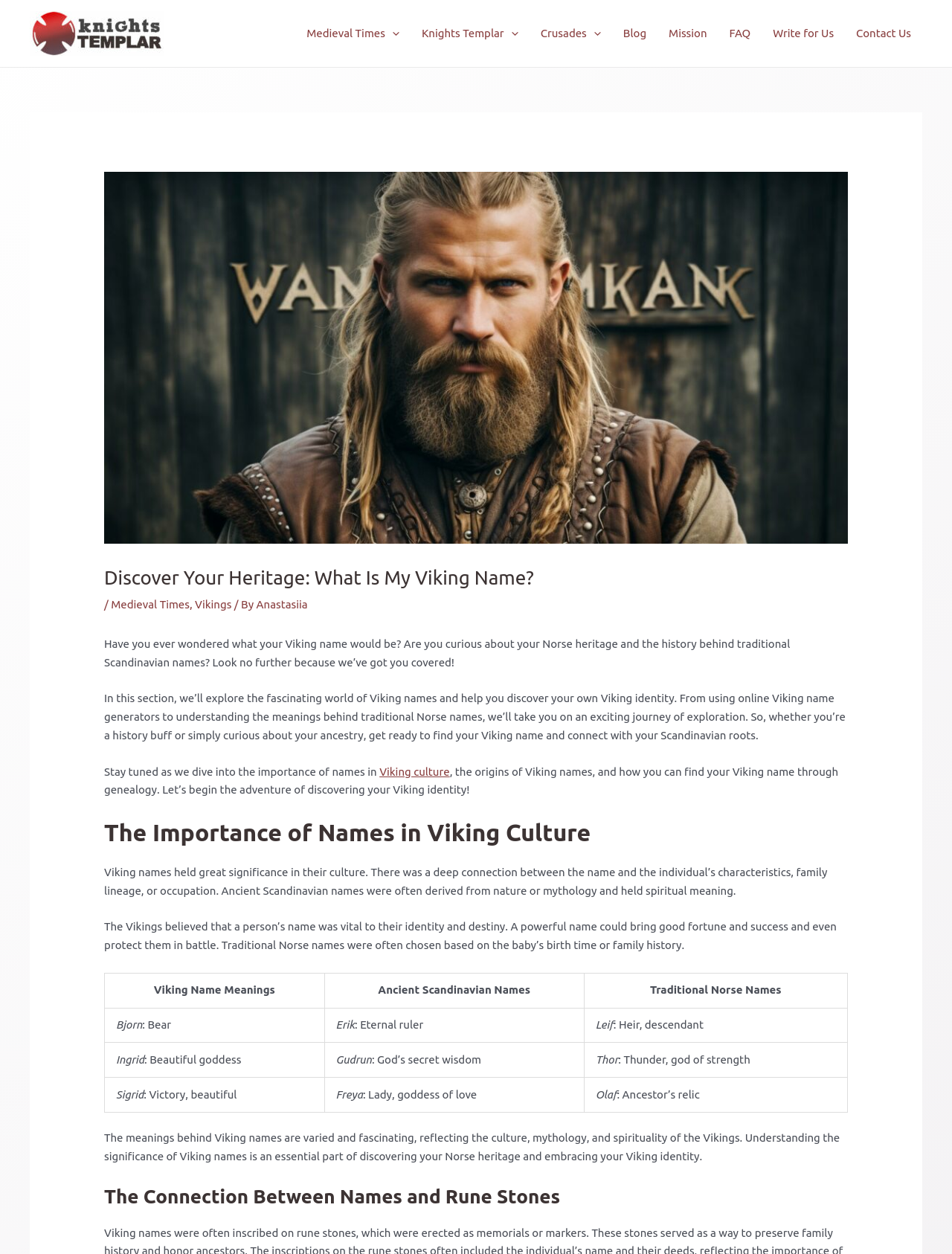Provide the bounding box coordinates of the UI element this sentence describes: "parent_node: Knights Templar aria-label="Menu Toggle"".

[0.529, 0.006, 0.544, 0.047]